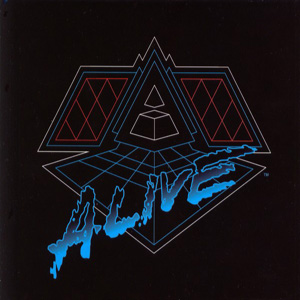Answer this question using a single word or a brief phrase:
What is the dominant color scheme of the cover art?

Blue and dark background